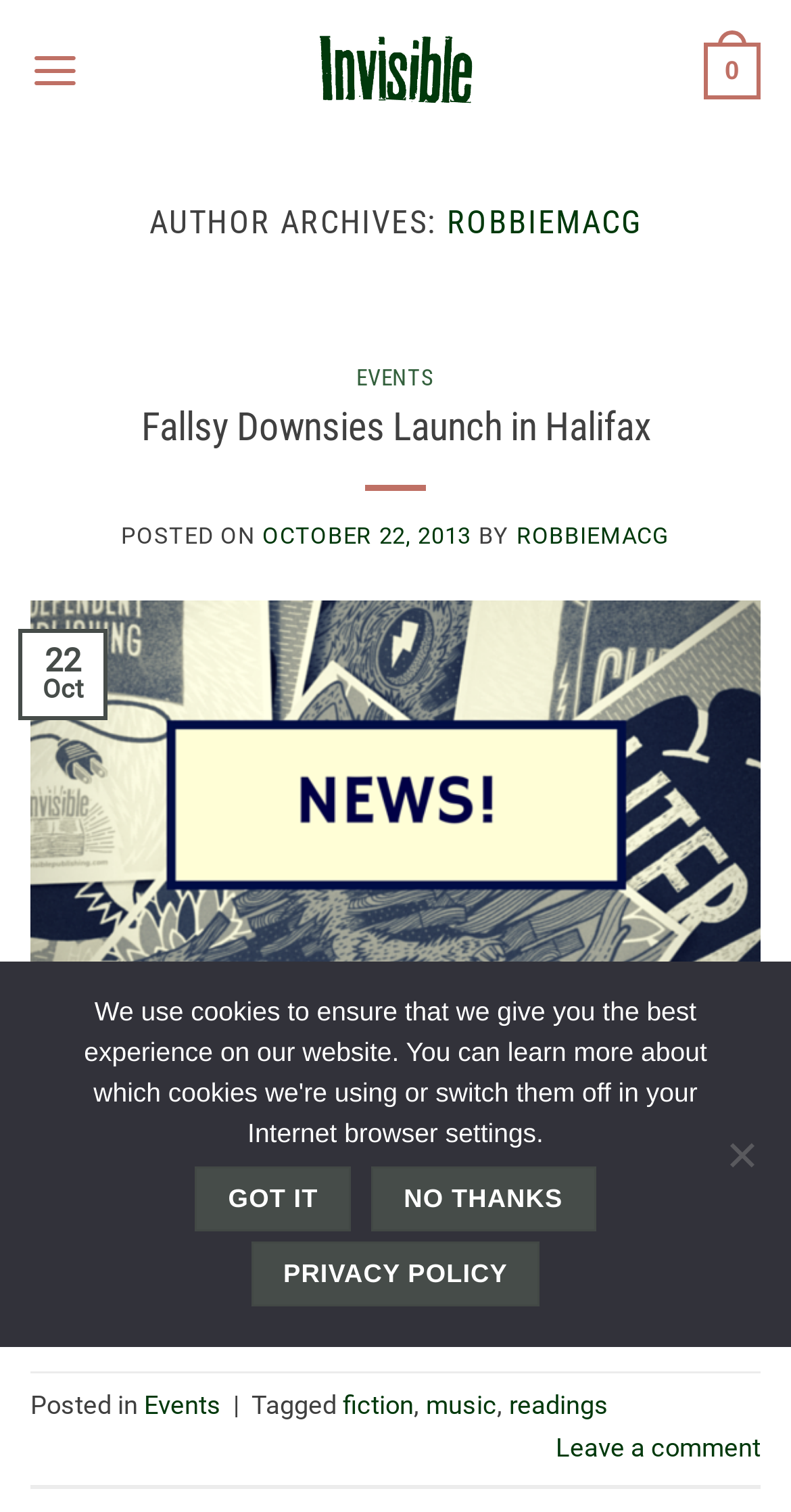Please determine the bounding box coordinates of the element to click in order to execute the following instruction: "View the author's archives". The coordinates should be four float numbers between 0 and 1, specified as [left, top, right, bottom].

[0.038, 0.134, 0.962, 0.16]